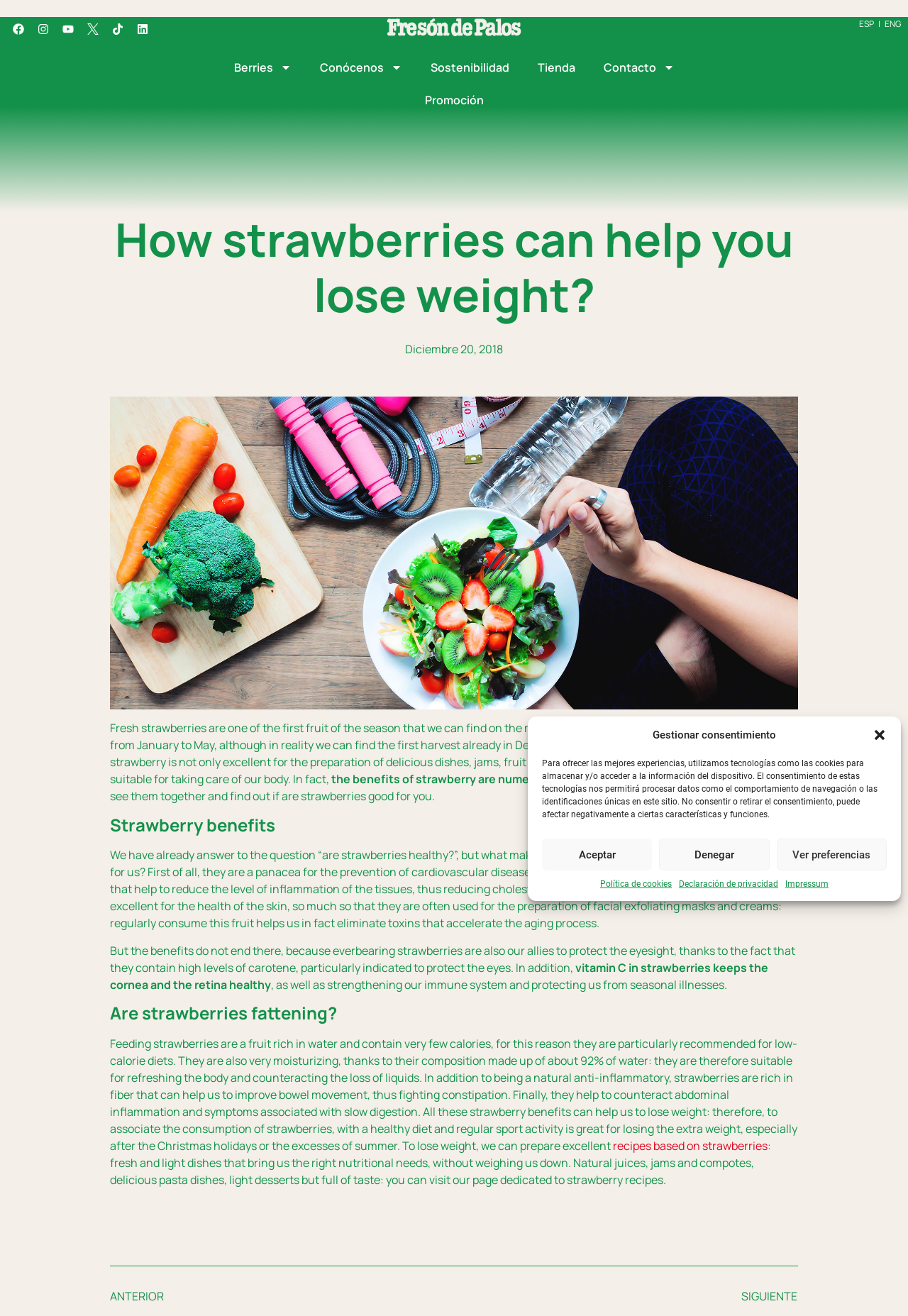Please identify the bounding box coordinates of the region to click in order to complete the given instruction: "Click the Facebook link". The coordinates should be four float numbers between 0 and 1, i.e., [left, top, right, bottom].

[0.008, 0.013, 0.033, 0.031]